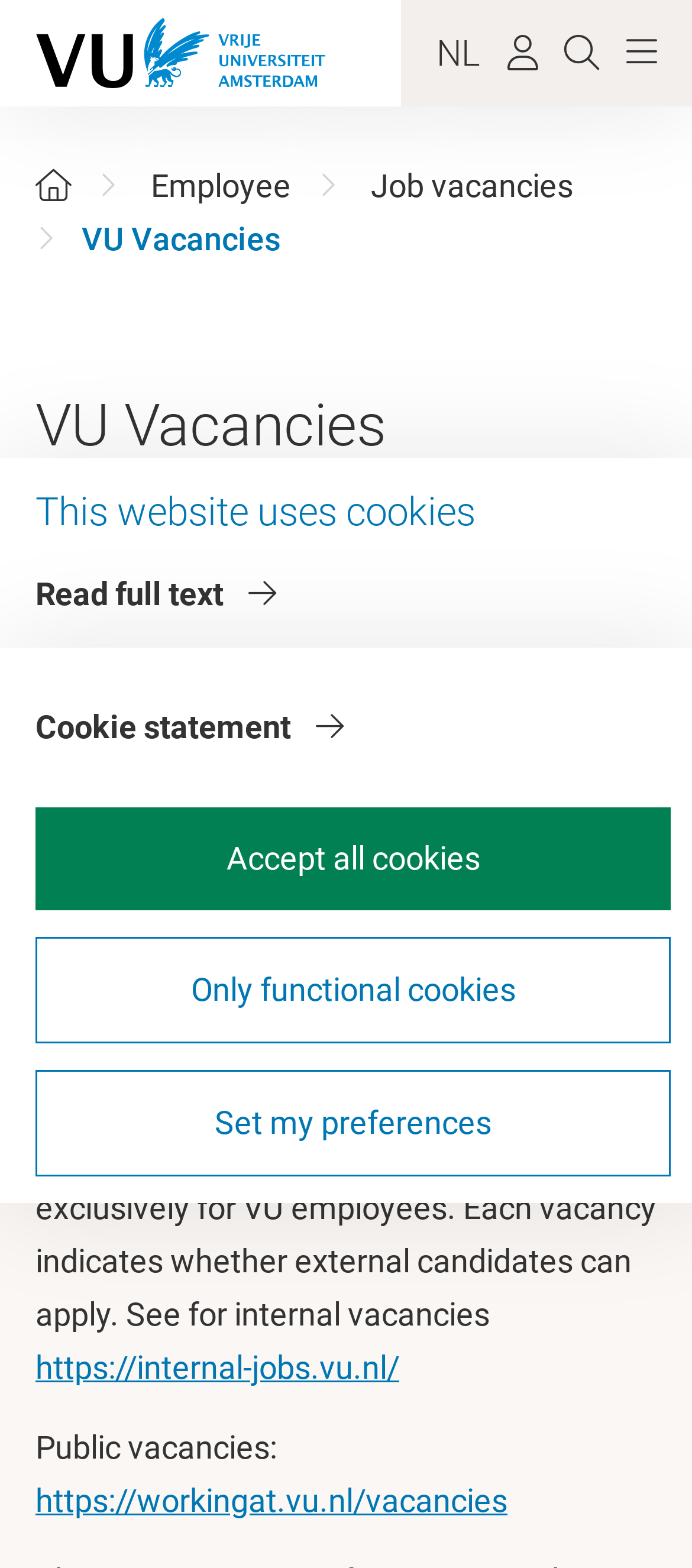Please identify the bounding box coordinates of the clickable area that will allow you to execute the instruction: "View internal job vacancies".

[0.051, 0.86, 0.577, 0.884]